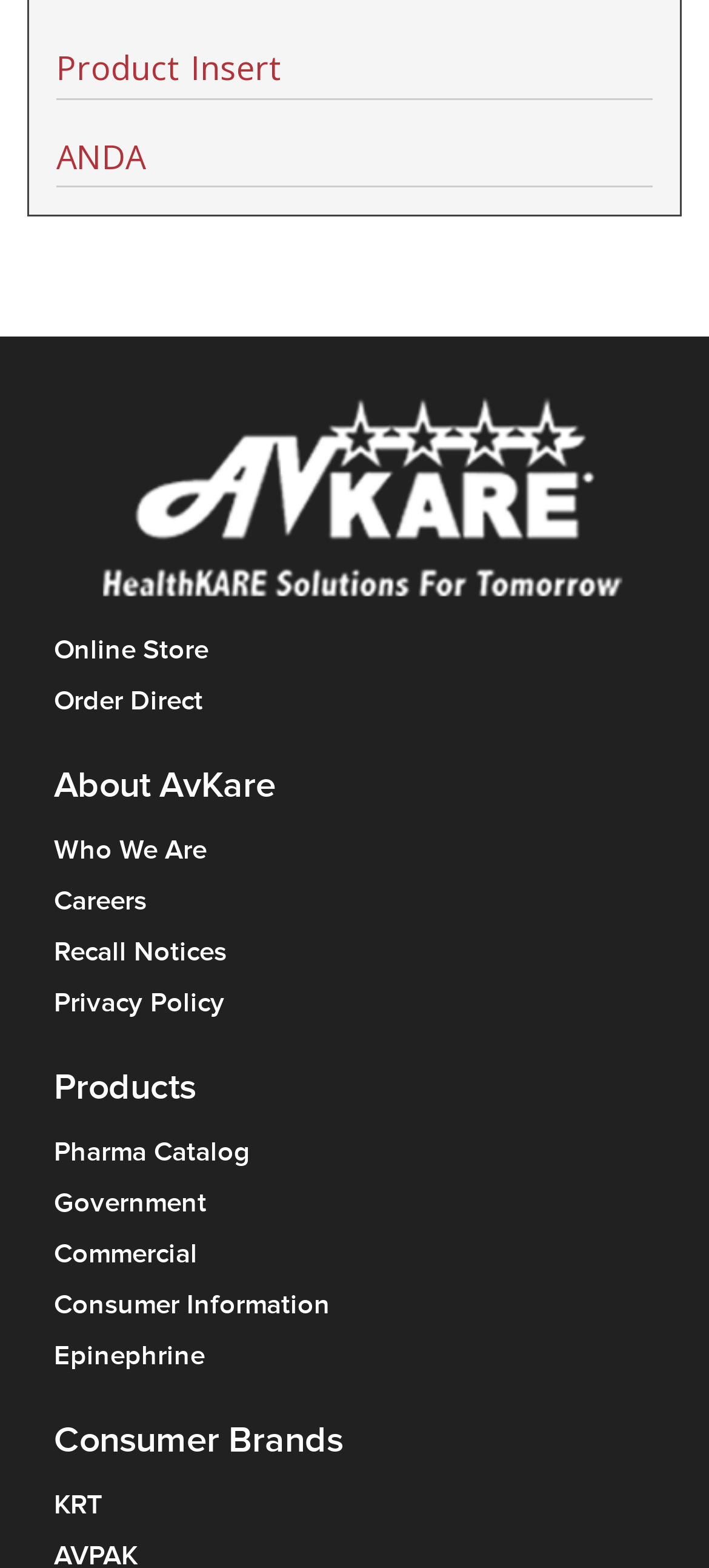Determine the bounding box for the described UI element: "Privacy Policy".

[0.076, 0.624, 0.924, 0.657]